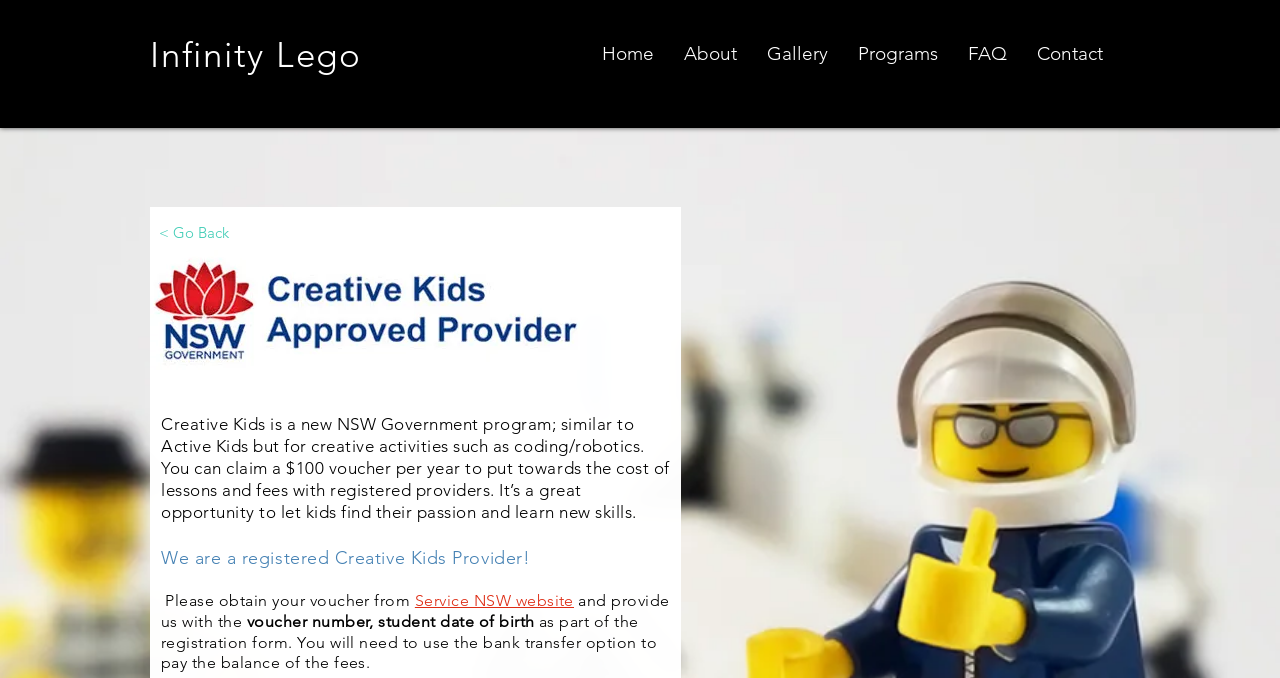What is the image on the webpage?
Refer to the image and give a detailed answer to the question.

The image on the webpage is 'download.jpg', which is an image element with bounding box coordinates [0.117, 0.369, 0.453, 0.546].